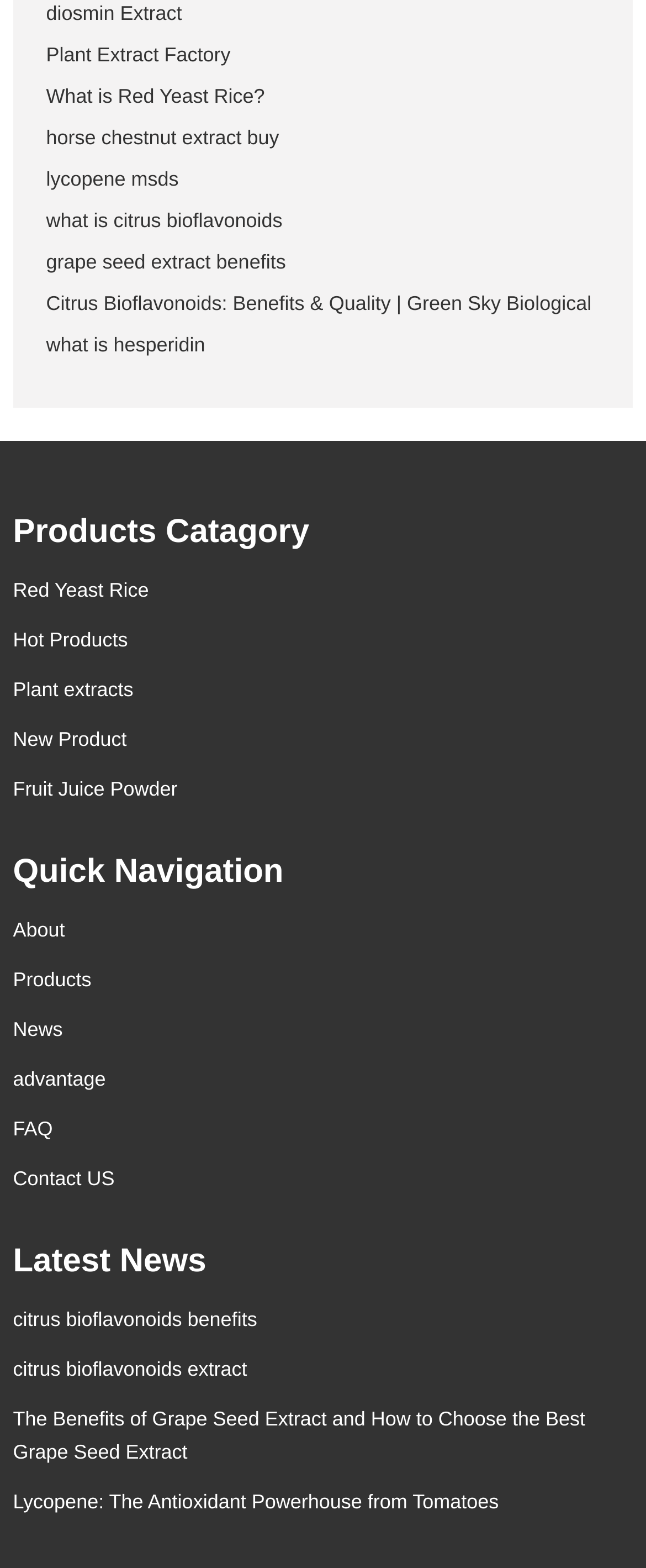Find the bounding box of the element with the following description: "what is citrus bioflavonoids". The coordinates must be four float numbers between 0 and 1, formatted as [left, top, right, bottom].

[0.071, 0.133, 0.437, 0.148]